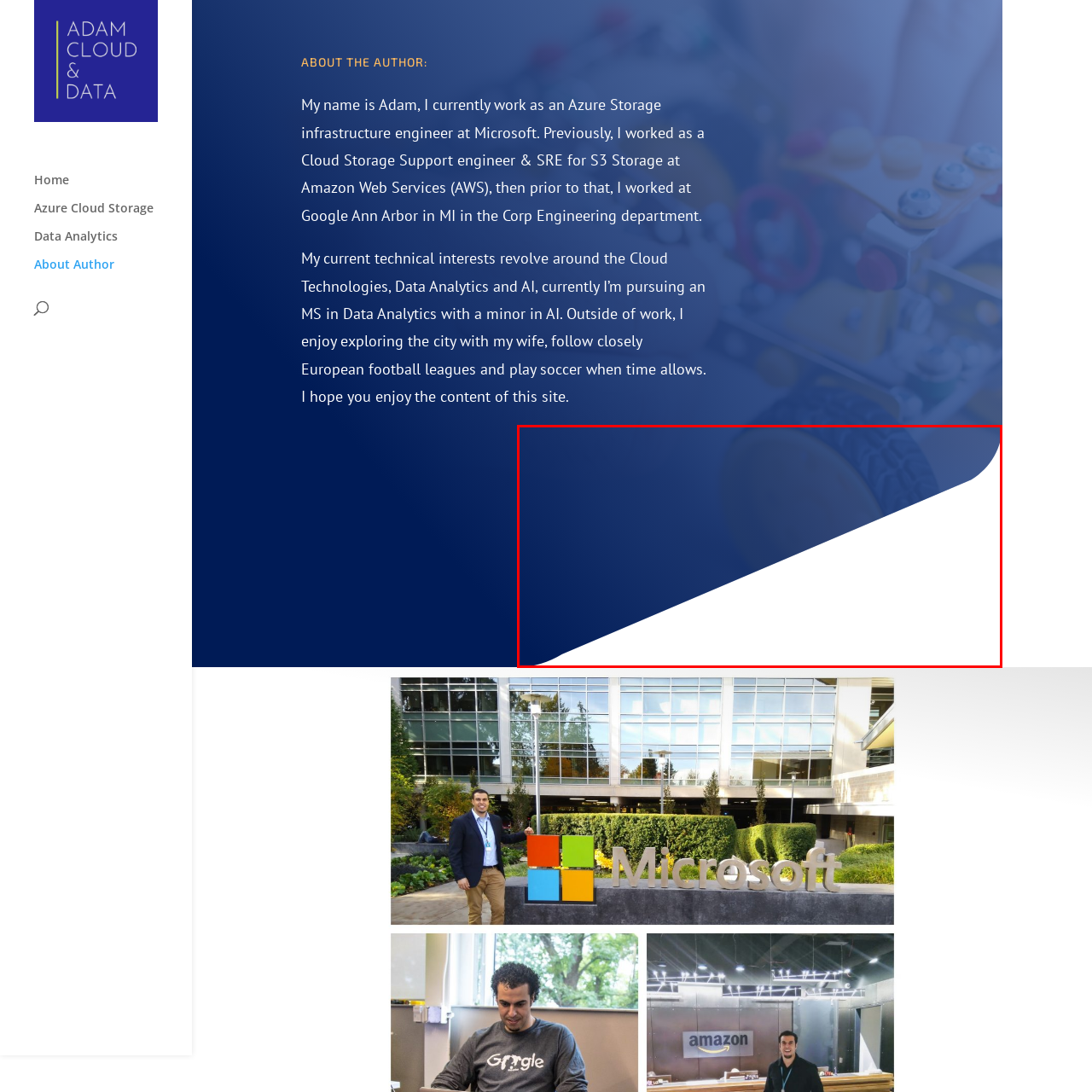Describe extensively the image that is contained within the red box.

This image features a sleek, modern design with a dark blue gradient that transitions into a lighter tone. At the bottom left, there's a smoothly curved edge, adding a dynamic and stylish aesthetic. In the background, hints of a tire silhouette can be faintly seen, suggesting themes related to mobility or automotive technology. The overall visual evokes a sense of professionalism and innovation, perfectly complementing the content associated with Adam Smith's interests in cybersecurity, cloud technology, and data analytics as outlined in the text above.